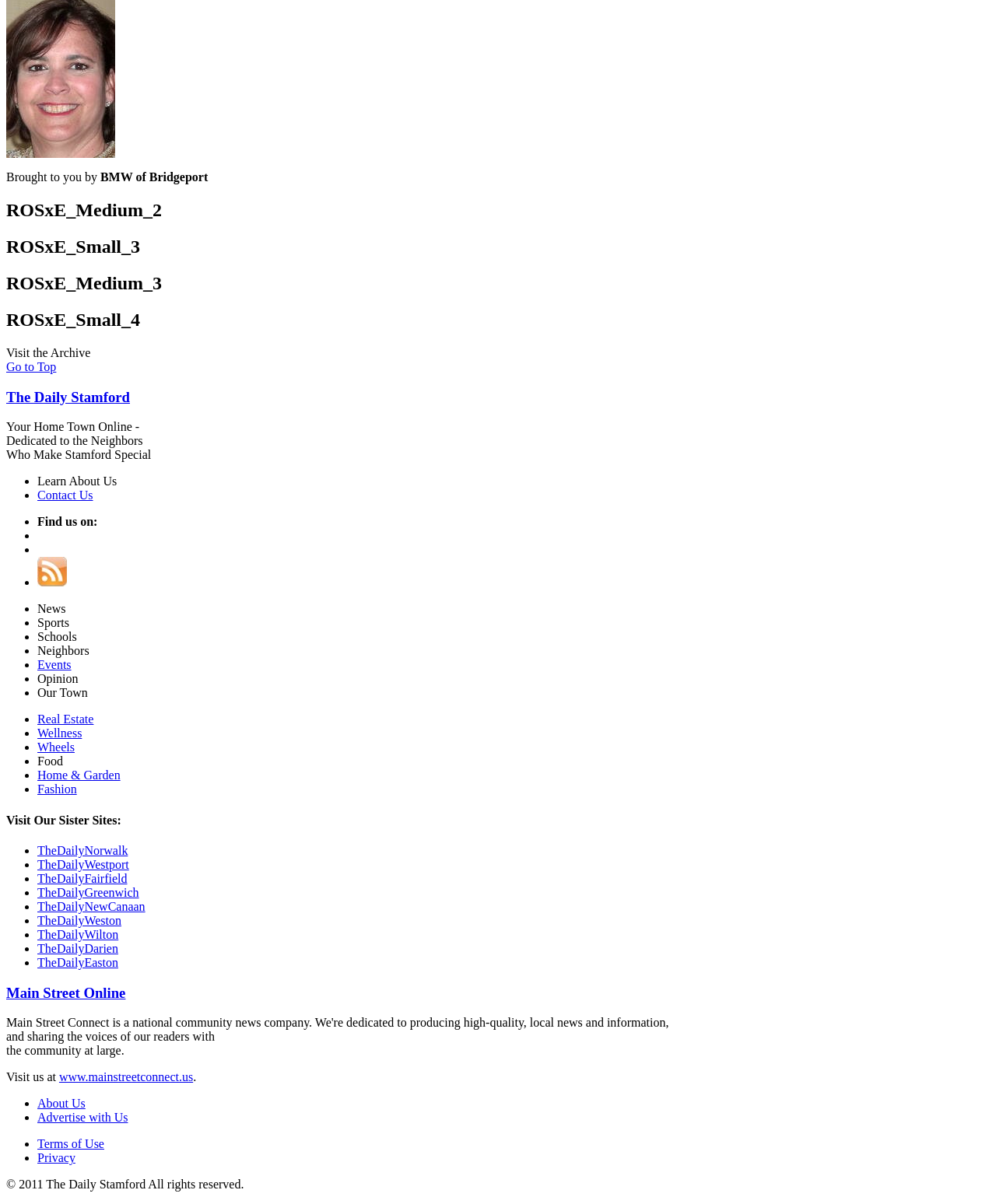Determine the bounding box coordinates of the section to be clicked to follow the instruction: "Visit the Archive". The coordinates should be given as four float numbers between 0 and 1, formatted as [left, top, right, bottom].

[0.006, 0.287, 0.091, 0.298]